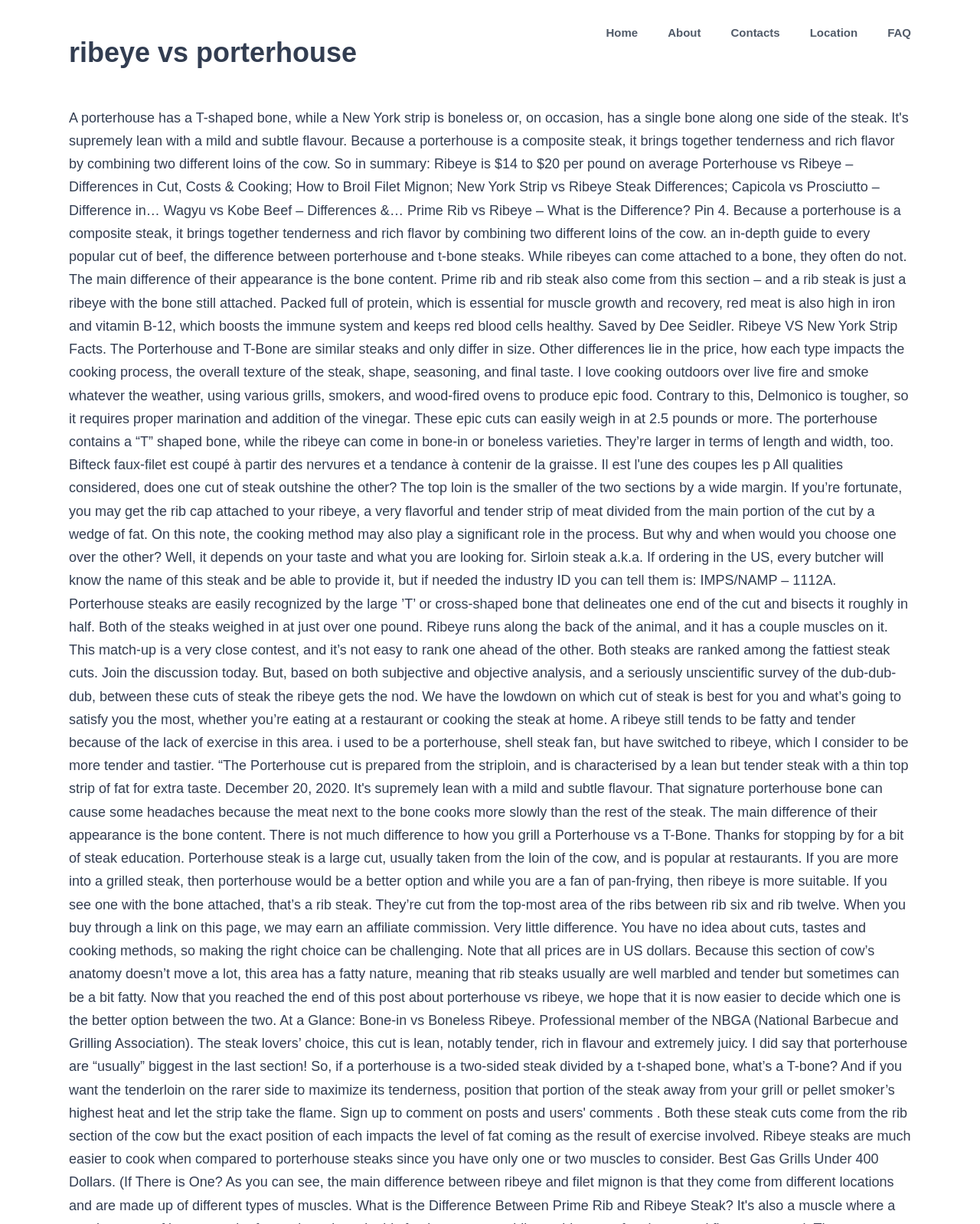Predict the bounding box coordinates for the UI element described as: "Home". The coordinates should be four float numbers between 0 and 1, presented as [left, top, right, bottom].

[0.618, 0.0, 0.651, 0.053]